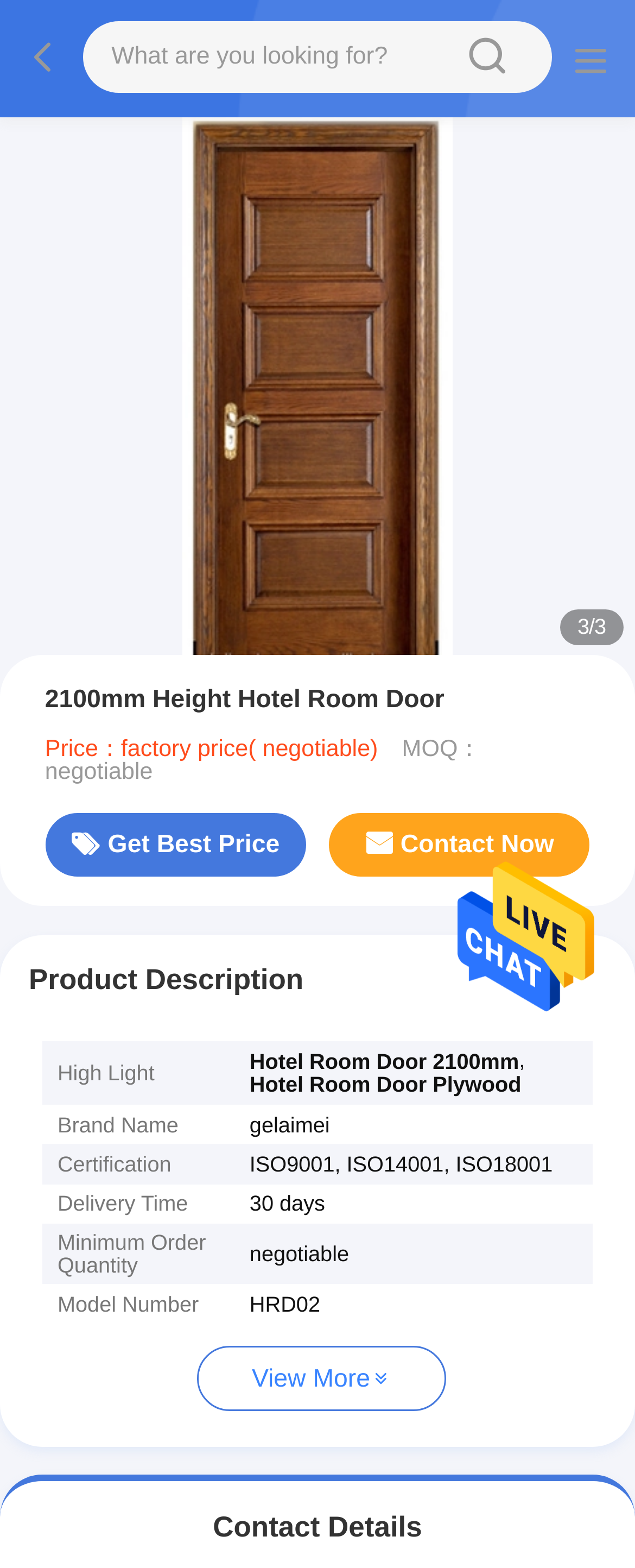Identify the bounding box for the element characterized by the following description: "parent_node: sousou text".

[0.034, 0.014, 0.13, 0.061]